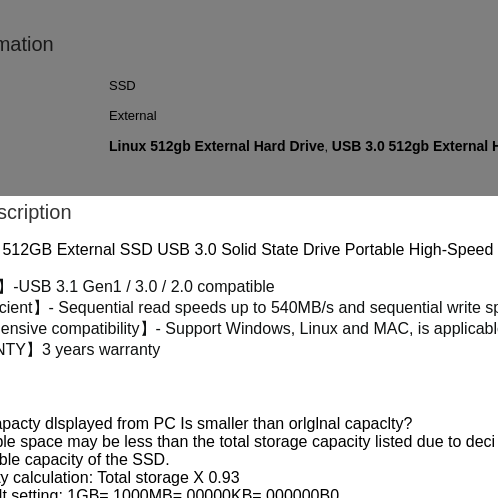How many years of warranty does the product come with?
From the screenshot, supply a one-word or short-phrase answer.

Three